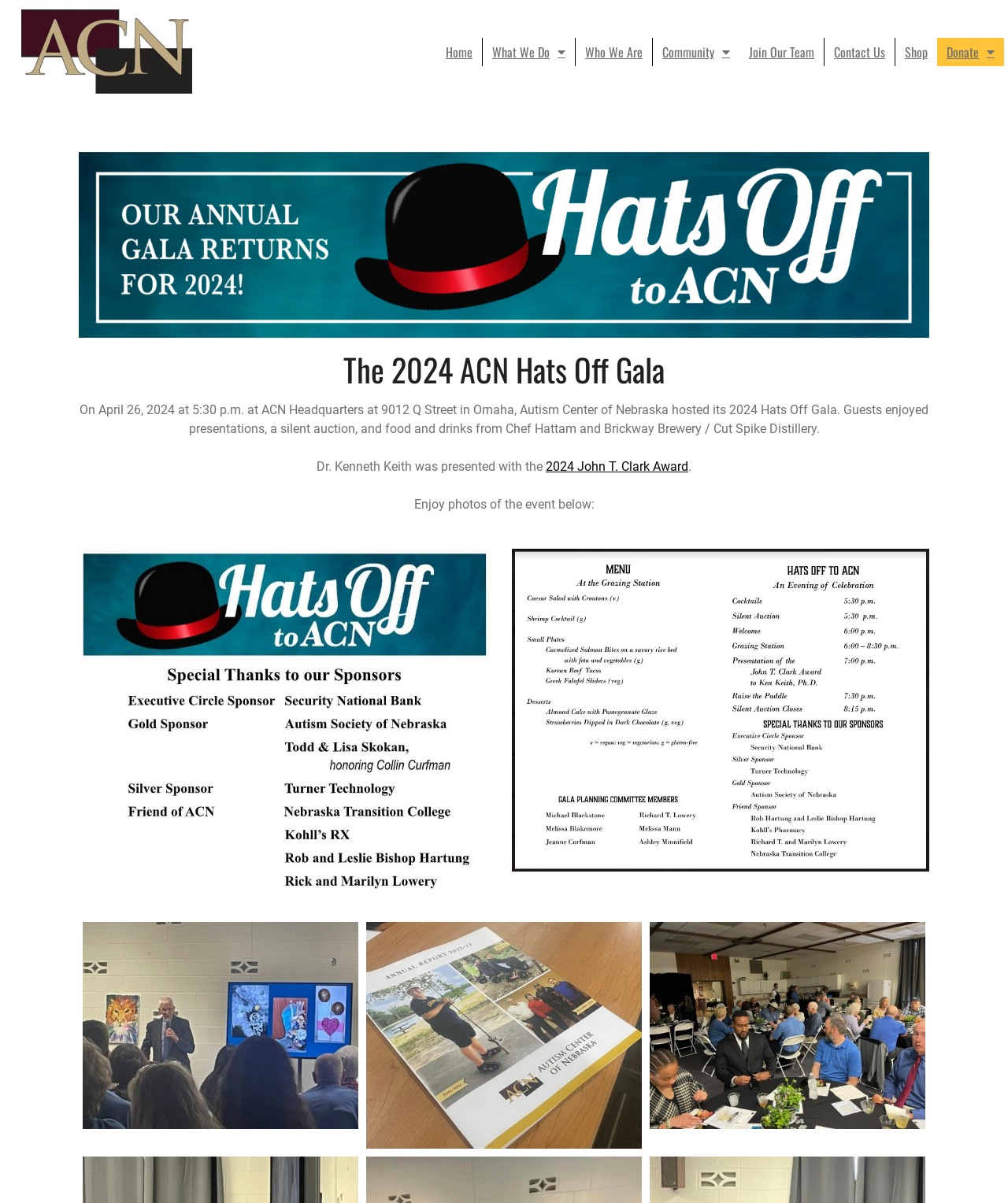Please find the bounding box coordinates of the element that needs to be clicked to perform the following instruction: "Open the Hats Off Gala image". The bounding box coordinates should be four float numbers between 0 and 1, represented as [left, top, right, bottom].

[0.082, 0.767, 0.355, 0.938]